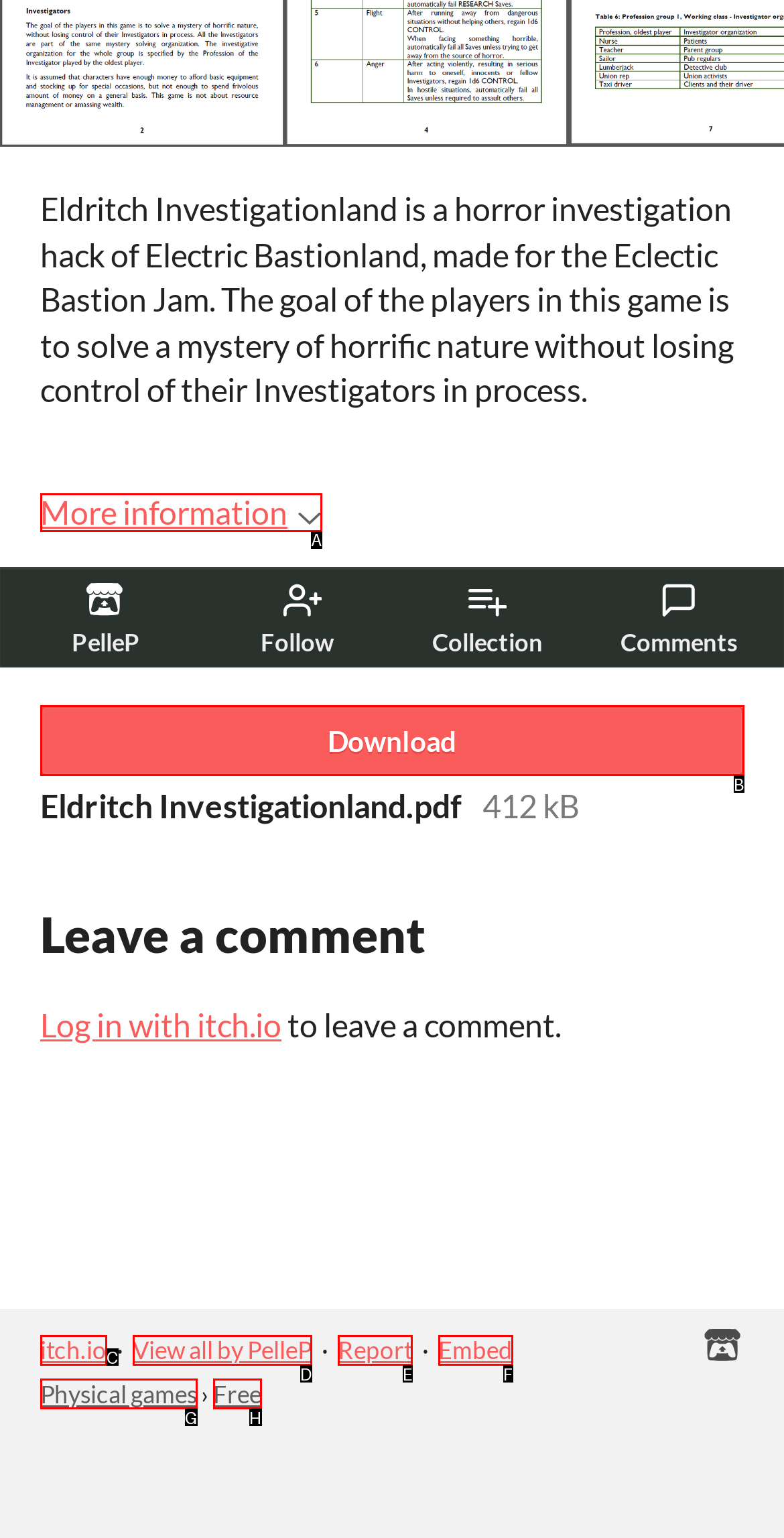Using the description: Download, find the corresponding HTML element. Provide the letter of the matching option directly.

B